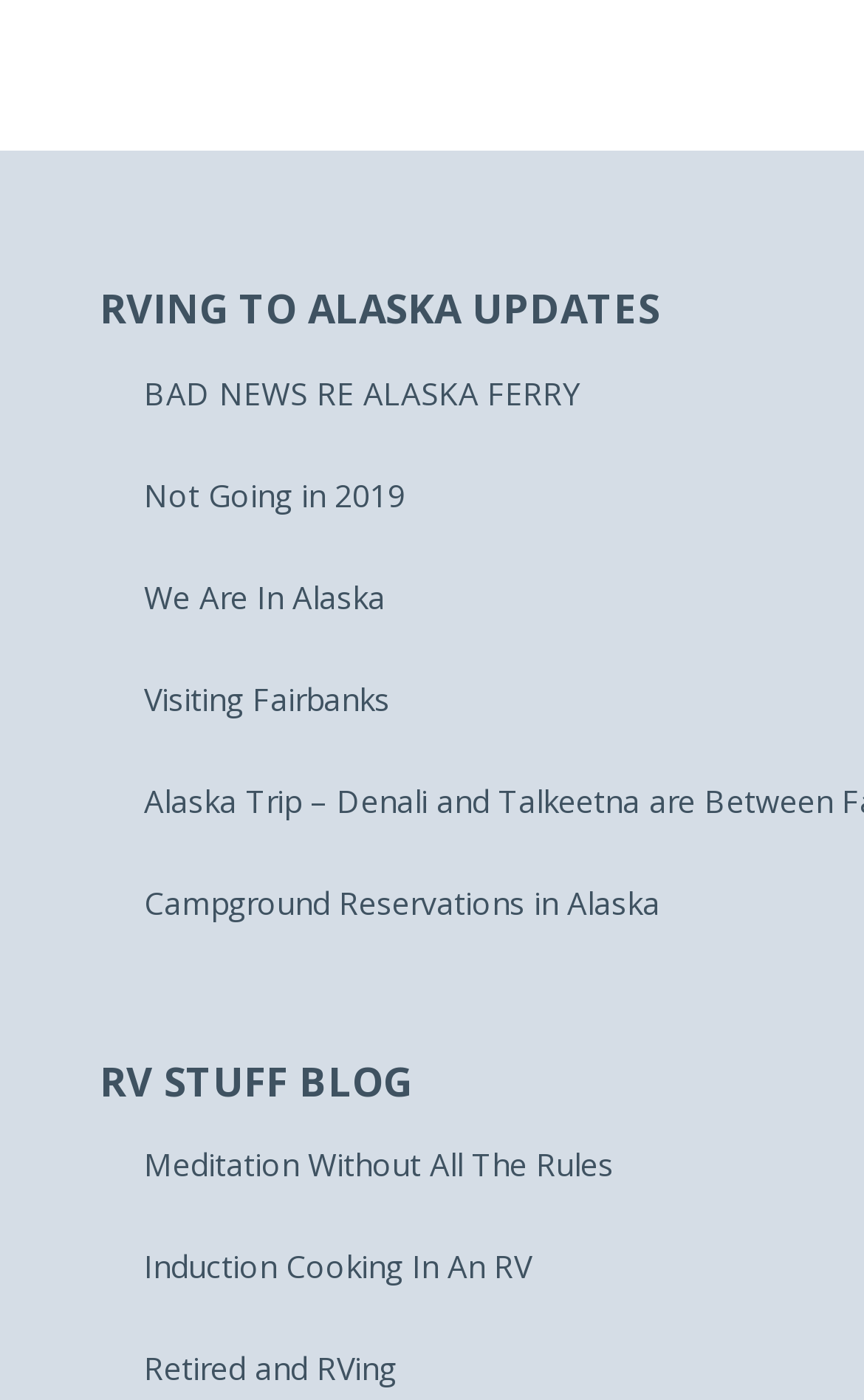Identify the bounding box for the element characterized by the following description: "Retired and RVing".

[0.167, 0.962, 0.459, 0.992]